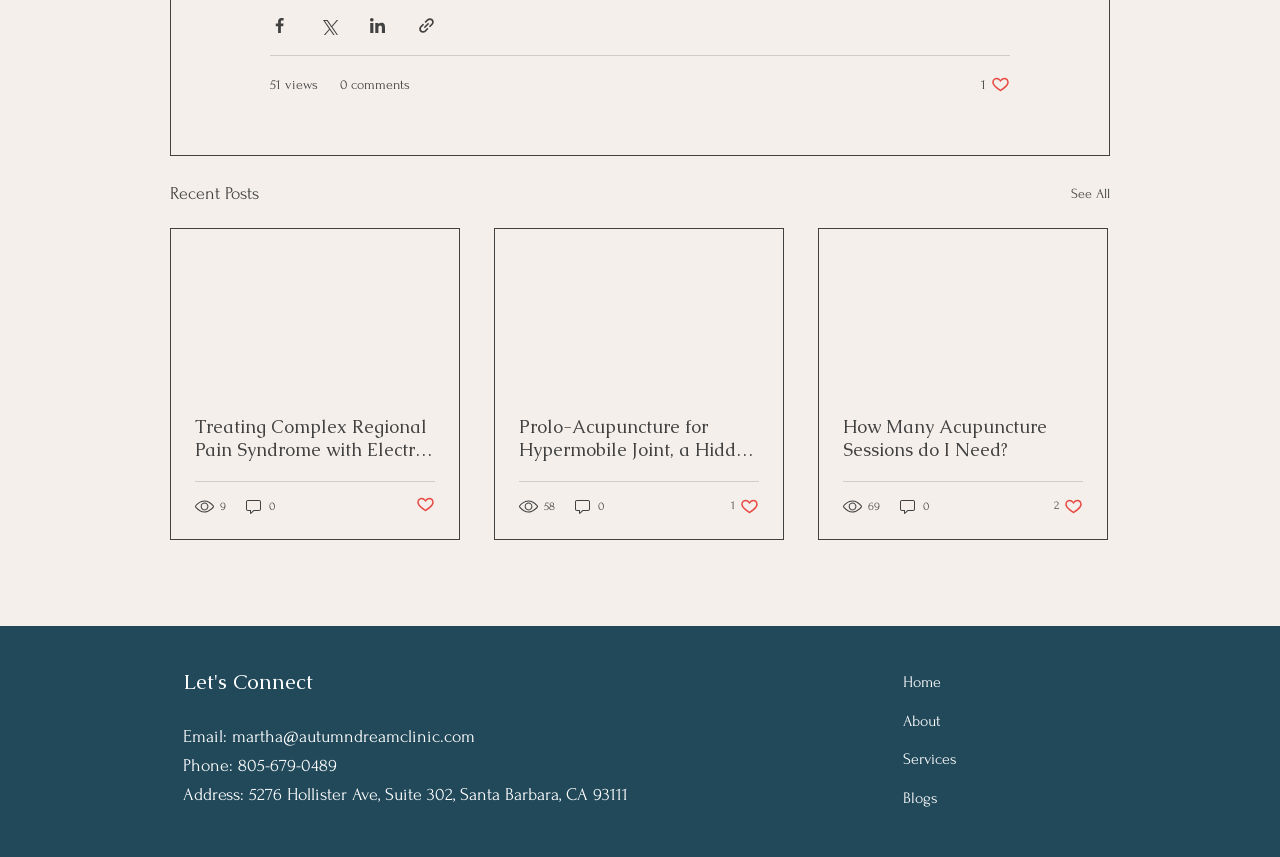Use a single word or phrase to answer the question:
What is the phone number of the clinic?

805-679-0489